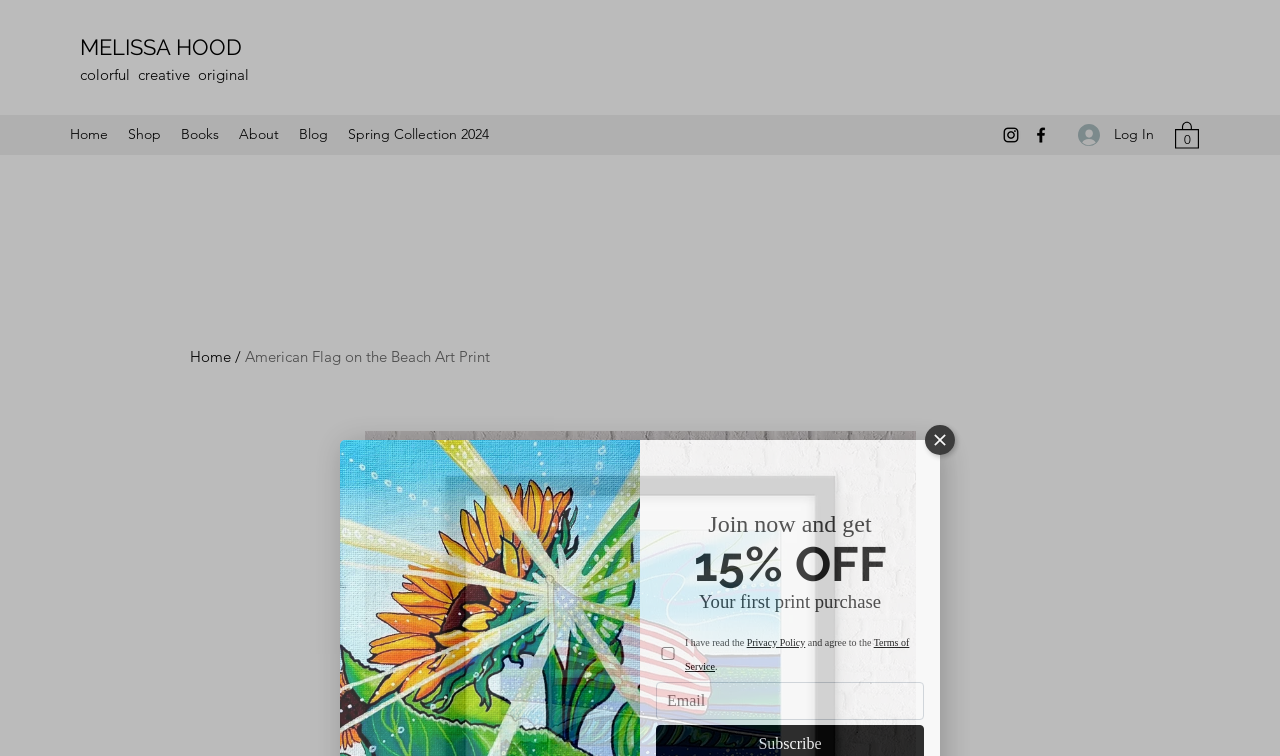Give a one-word or one-phrase response to the question: 
How many social media platforms are linked?

2